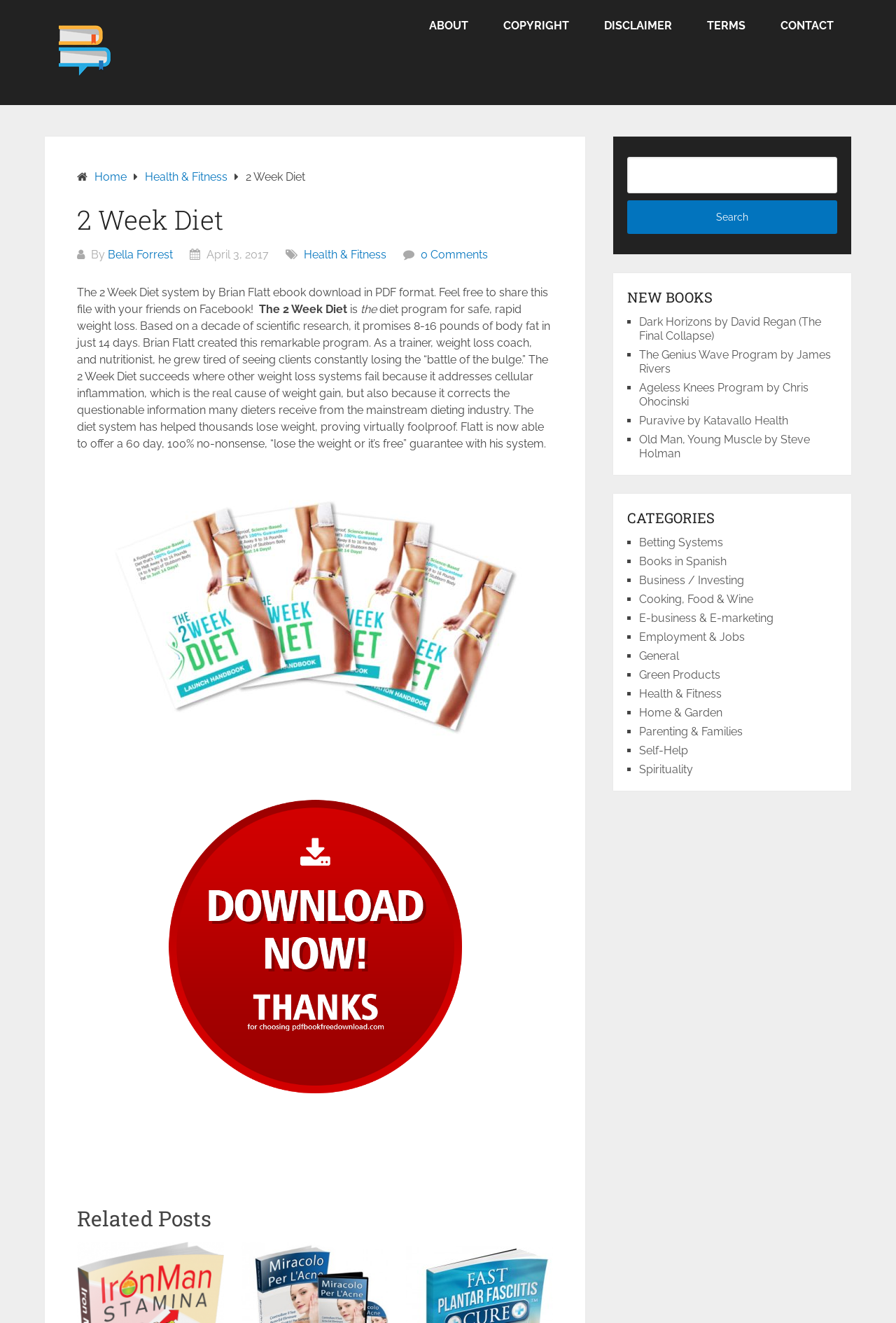Please find the bounding box for the UI component described as follows: "Home & Garden".

[0.713, 0.534, 0.806, 0.544]